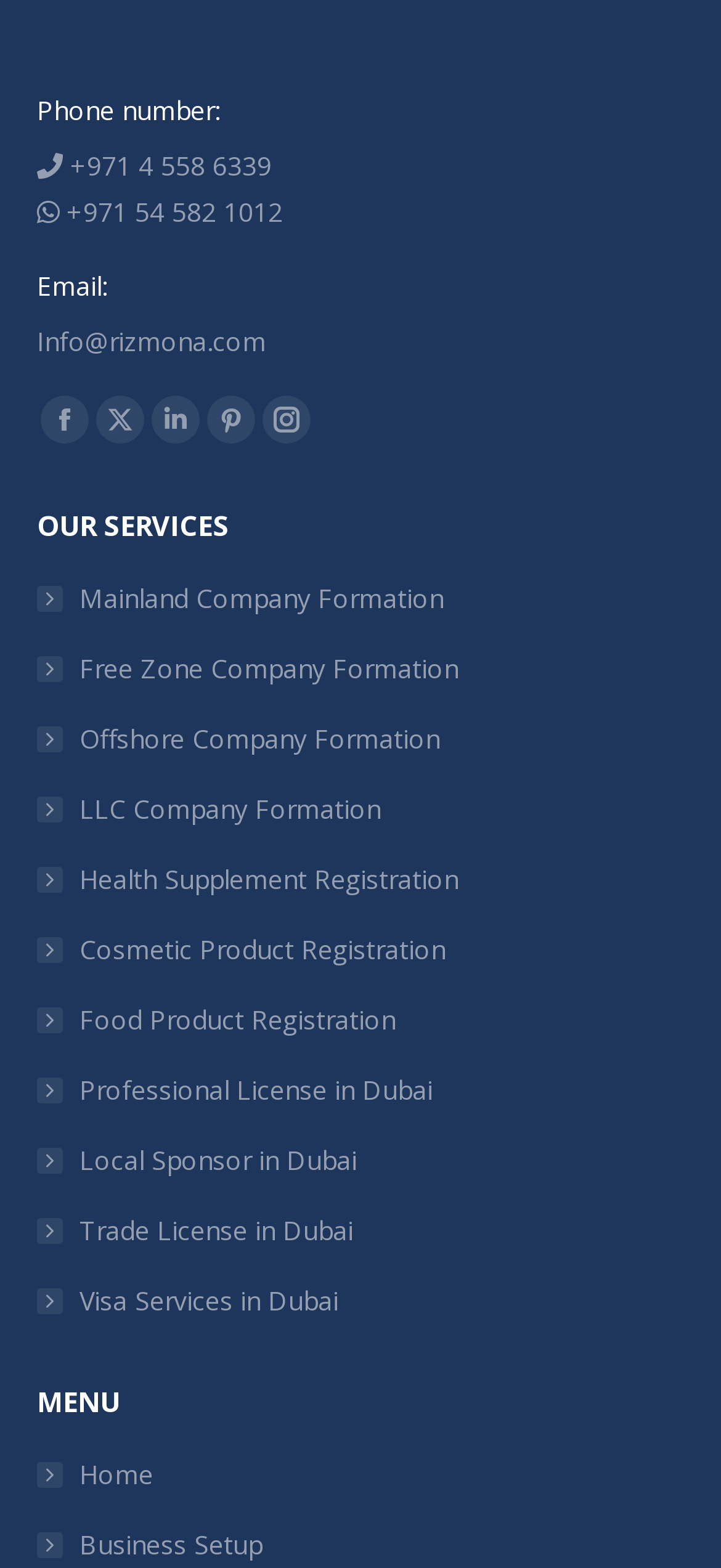Using the format (top-left x, top-left y, bottom-right x, bottom-right y), provide the bounding box coordinates for the described UI element. All values should be floating point numbers between 0 and 1: Cosmetic Product Registration

[0.051, 0.591, 0.618, 0.62]